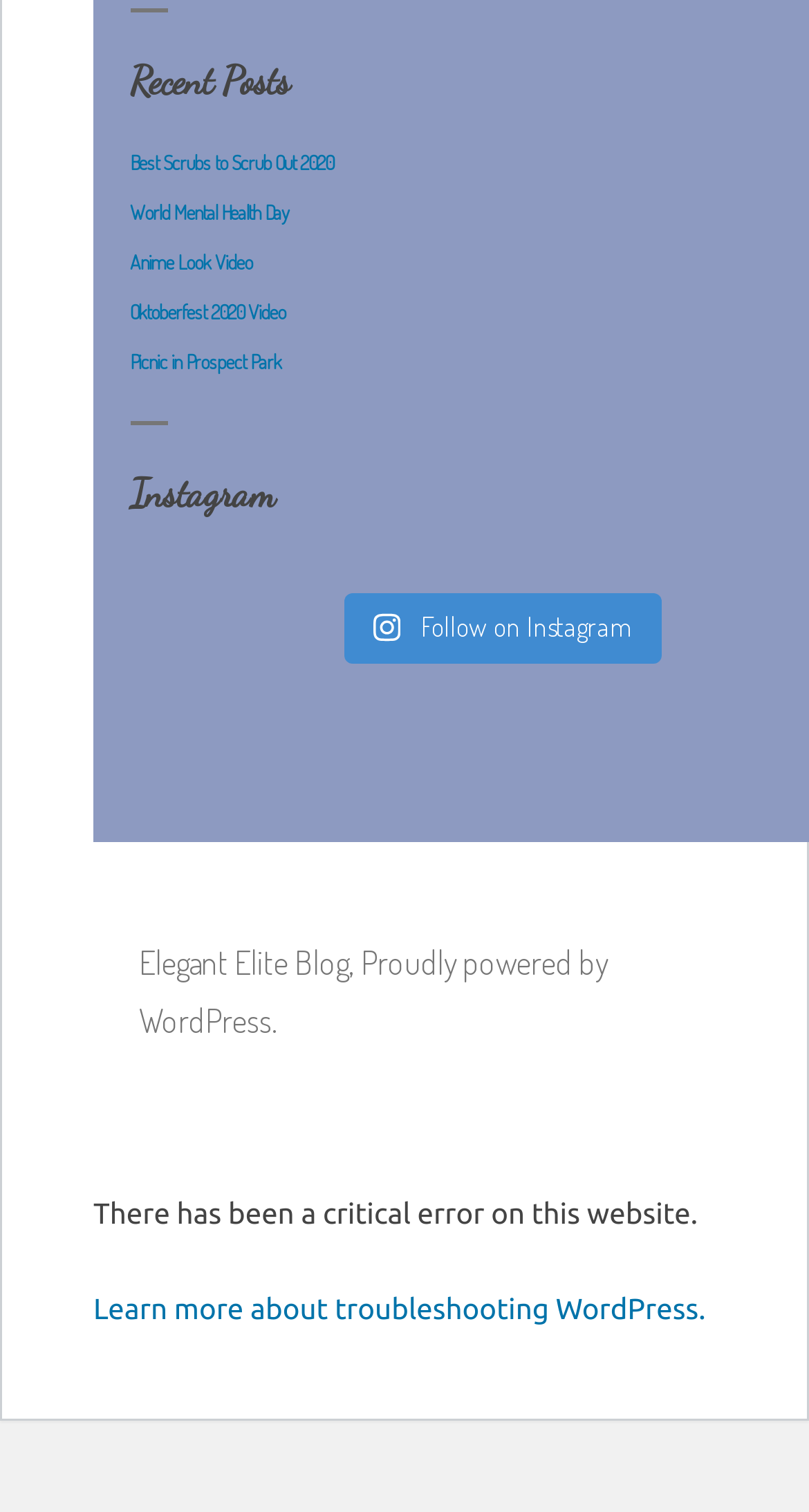What is the platform powering the website?
Please provide a single word or phrase as your answer based on the image.

WordPress